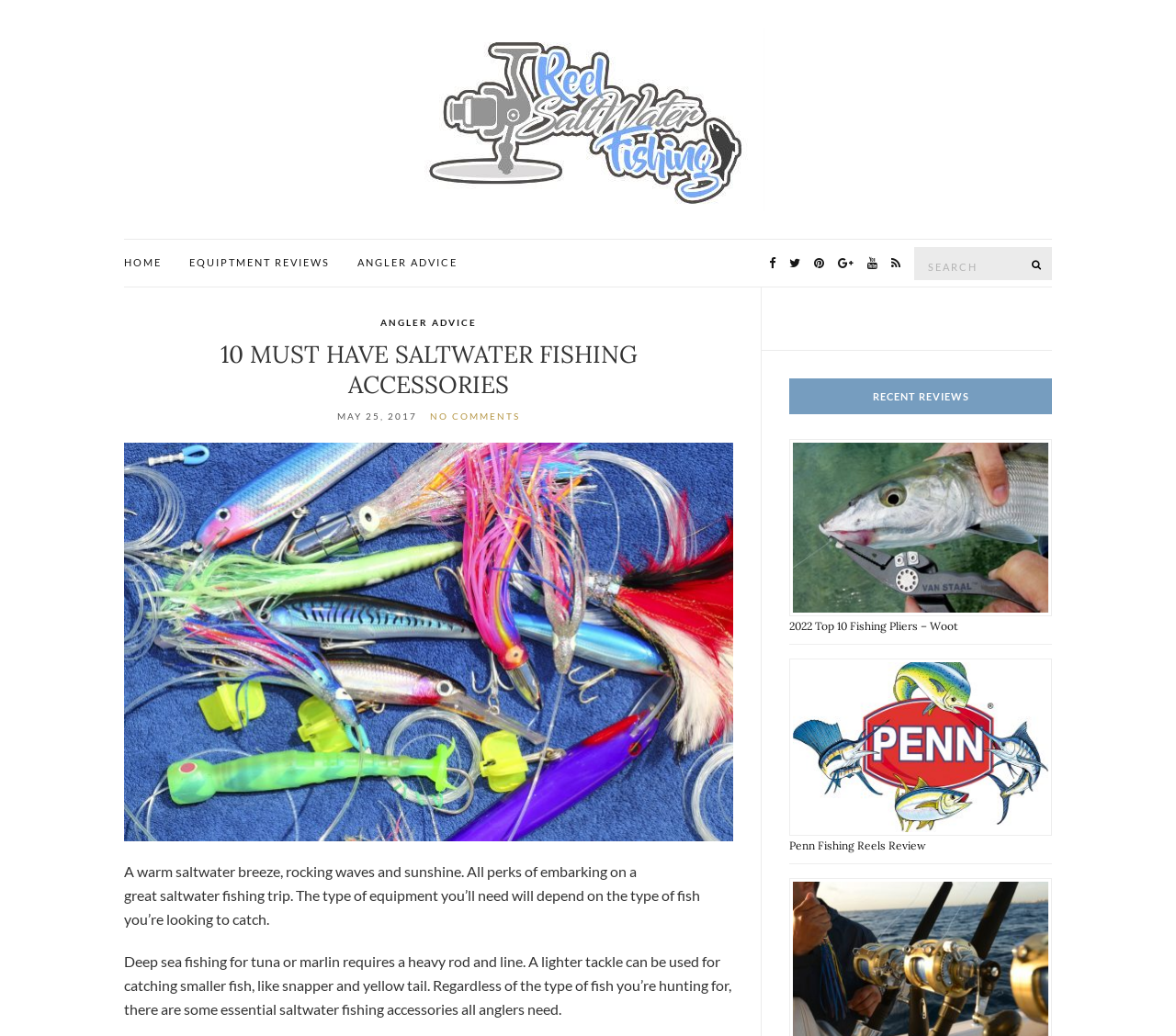What is the text above the search bar?
Using the image as a reference, deliver a detailed and thorough answer to the question.

I looked at the element above the search bar, which is a StaticText element, and its text is 'Search for:', so that's the text above the search bar.